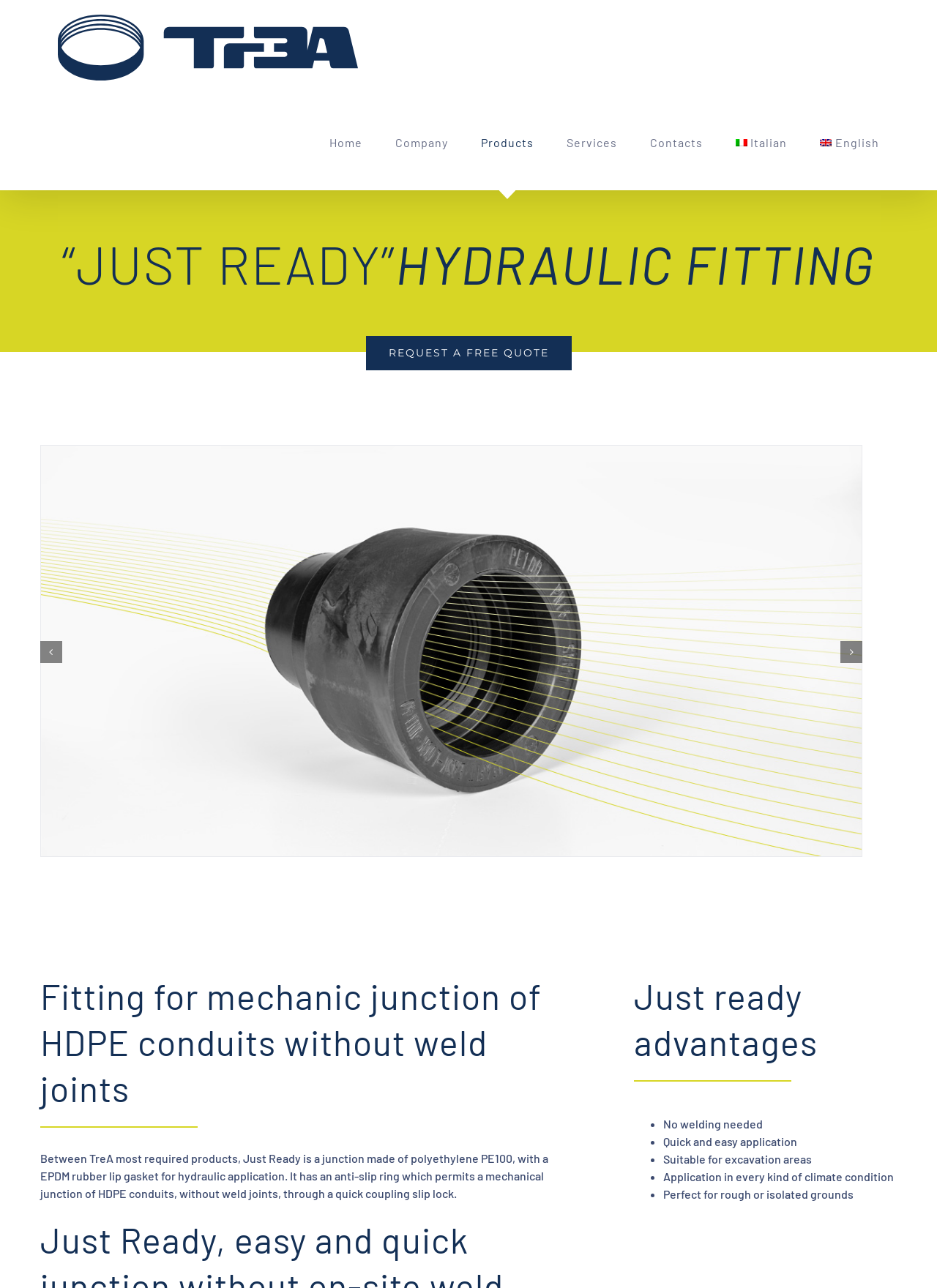Locate the bounding box coordinates of the element to click to perform the following action: 'Go to Top'. The coordinates should be given as four float values between 0 and 1, in the form of [left, top, right, bottom].

[0.904, 0.707, 0.941, 0.727]